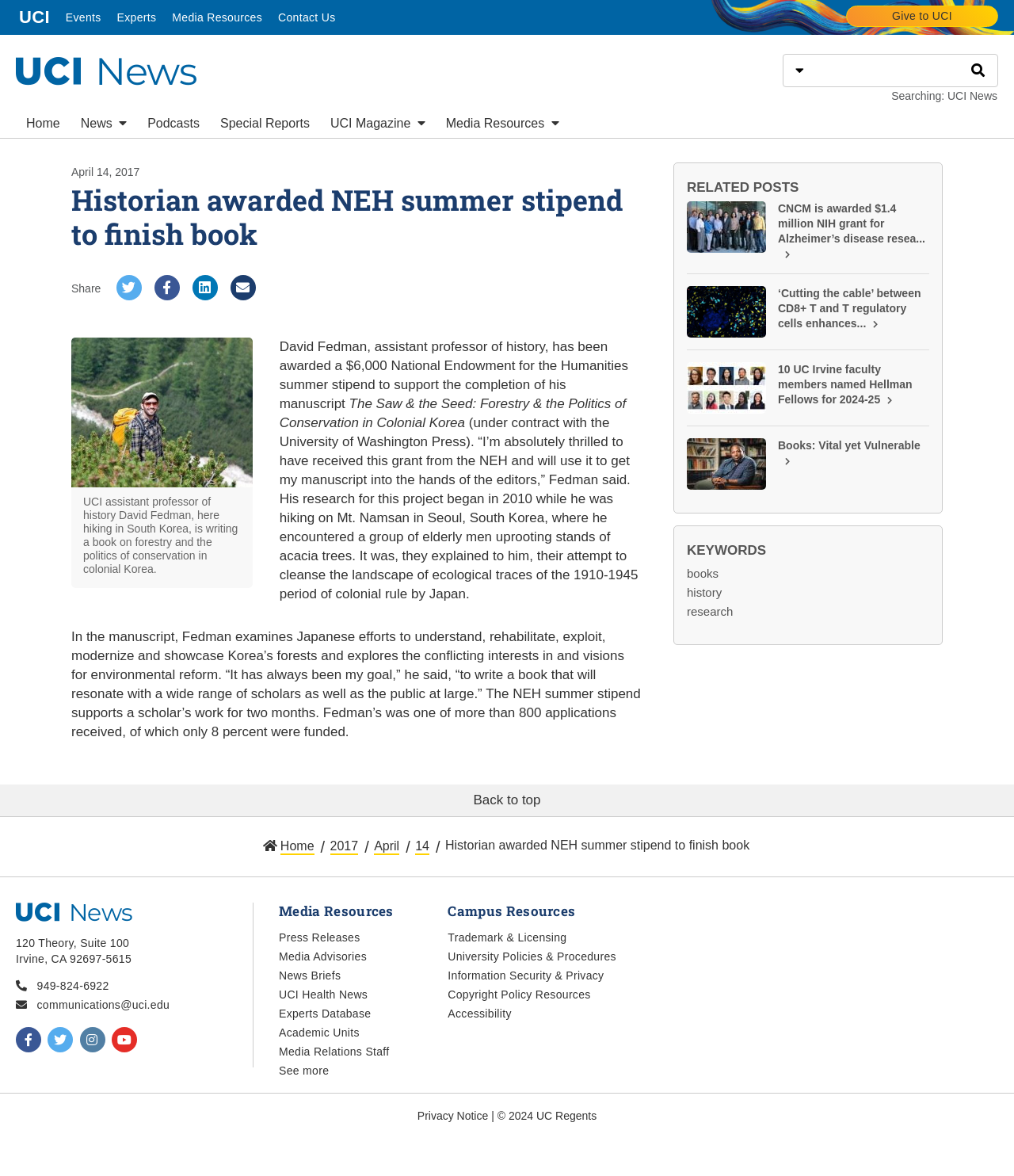Look at the image and write a detailed answer to the question: 
Where was David Fedman hiking when he encountered a group of elderly men uprooting acacia trees?

The article states that David Fedman's research for his project began in 2010 while he was hiking on Mt. Namsan in Seoul, South Korea, where he encountered a group of elderly men uprooting stands of acacia trees.